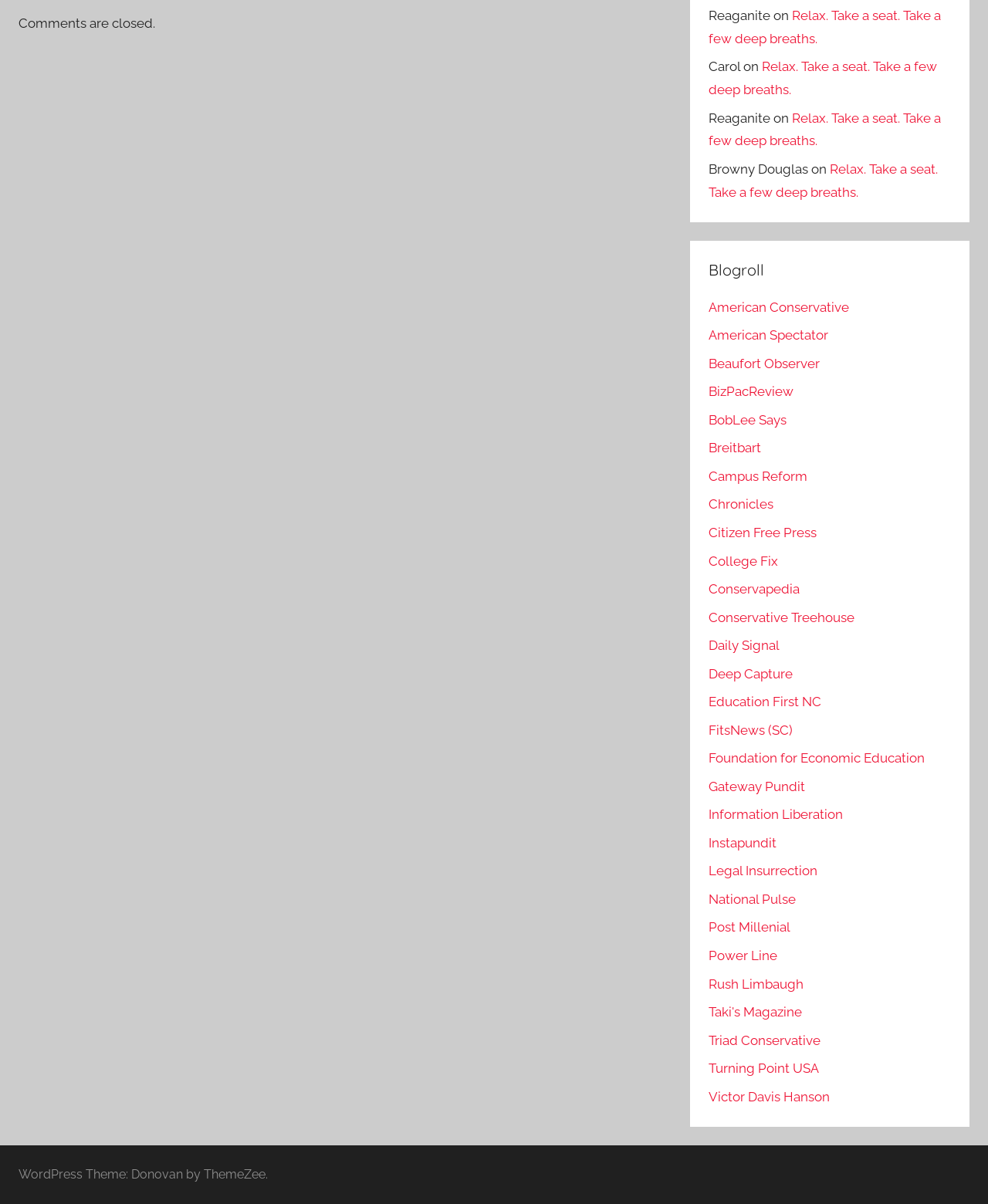Locate the bounding box coordinates of the segment that needs to be clicked to meet this instruction: "Check out 'Breitbart'".

[0.717, 0.366, 0.77, 0.378]